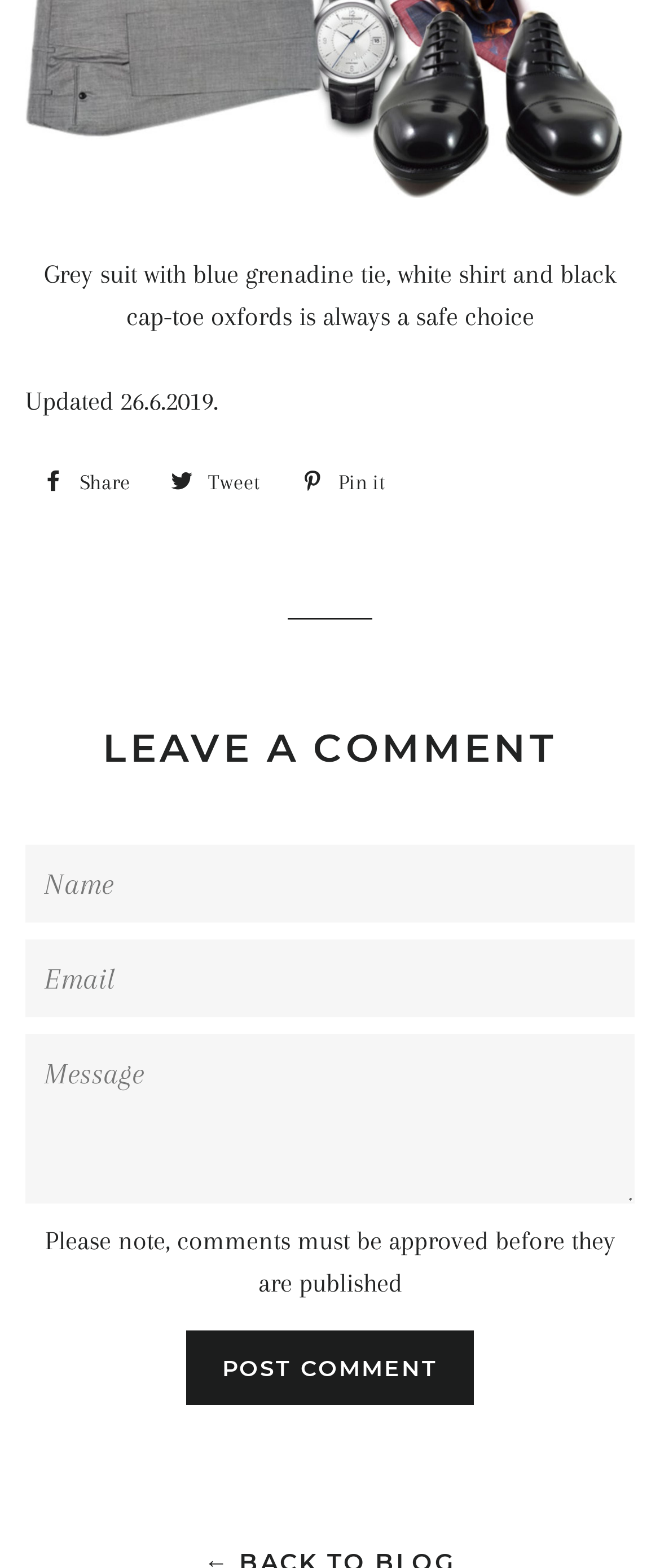Find the bounding box coordinates for the area that should be clicked to accomplish the instruction: "Leave a comment".

[0.038, 0.459, 0.962, 0.494]